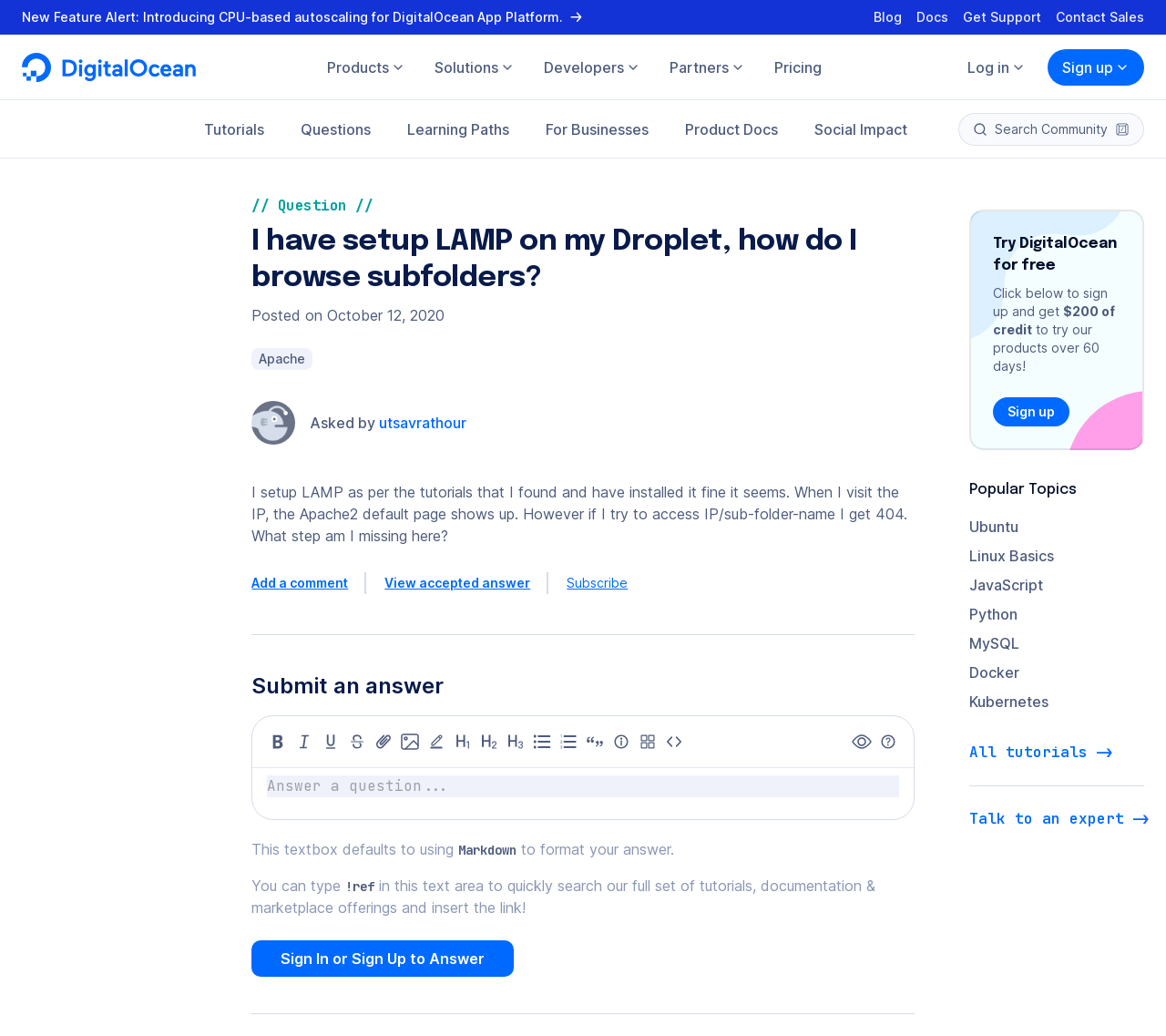What are the different types of products offered?
Based on the visual content, answer with a single word or a brief phrase.

Droplets, Kubernetes, Paperspace, etc.